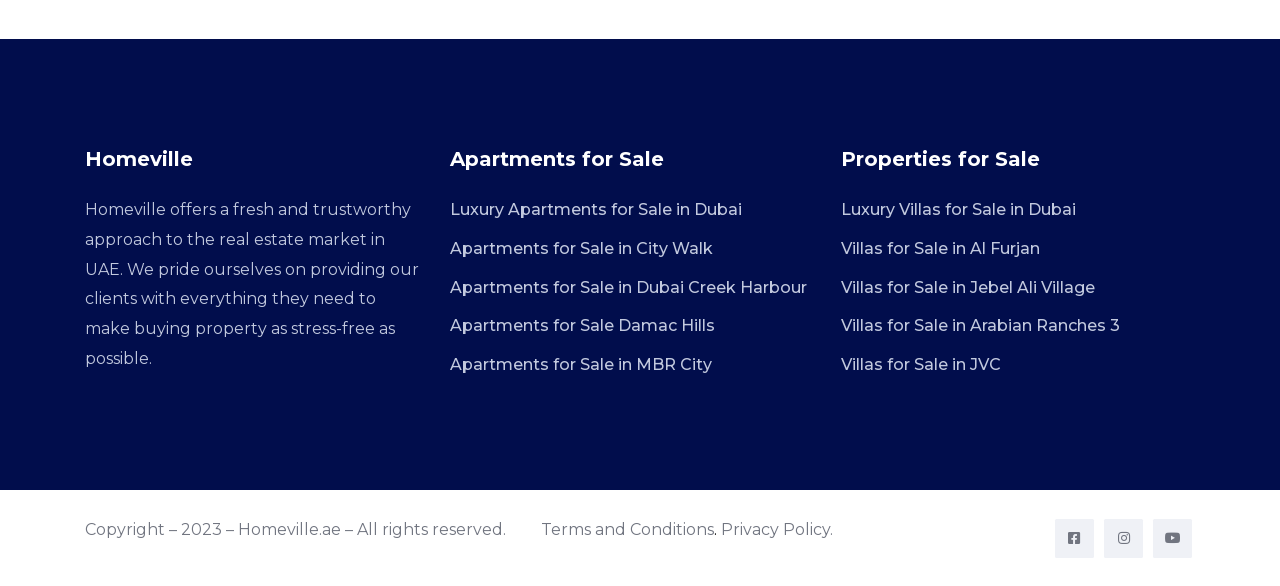Given the description of a UI element: "Privacy Policy.", identify the bounding box coordinates of the matching element in the webpage screenshot.

[0.563, 0.888, 0.651, 0.92]